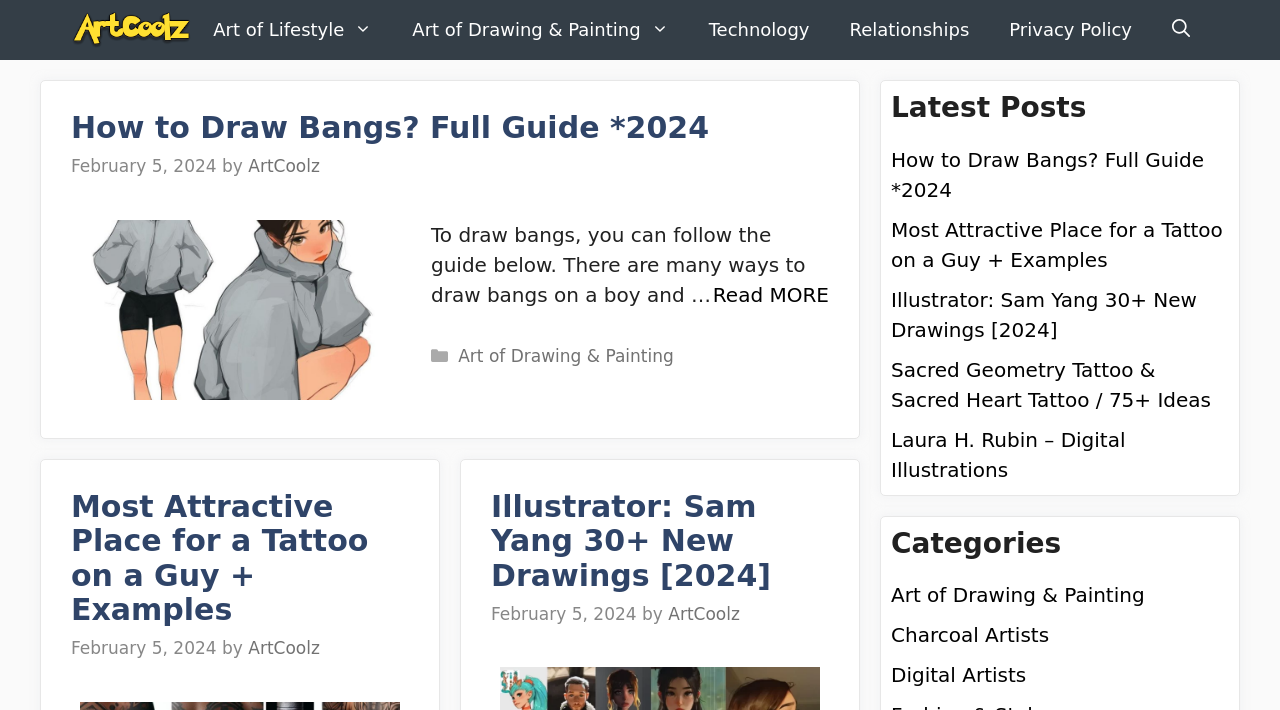Identify the bounding box for the described UI element: "title="ArtCoolz"".

[0.055, 0.0, 0.151, 0.085]